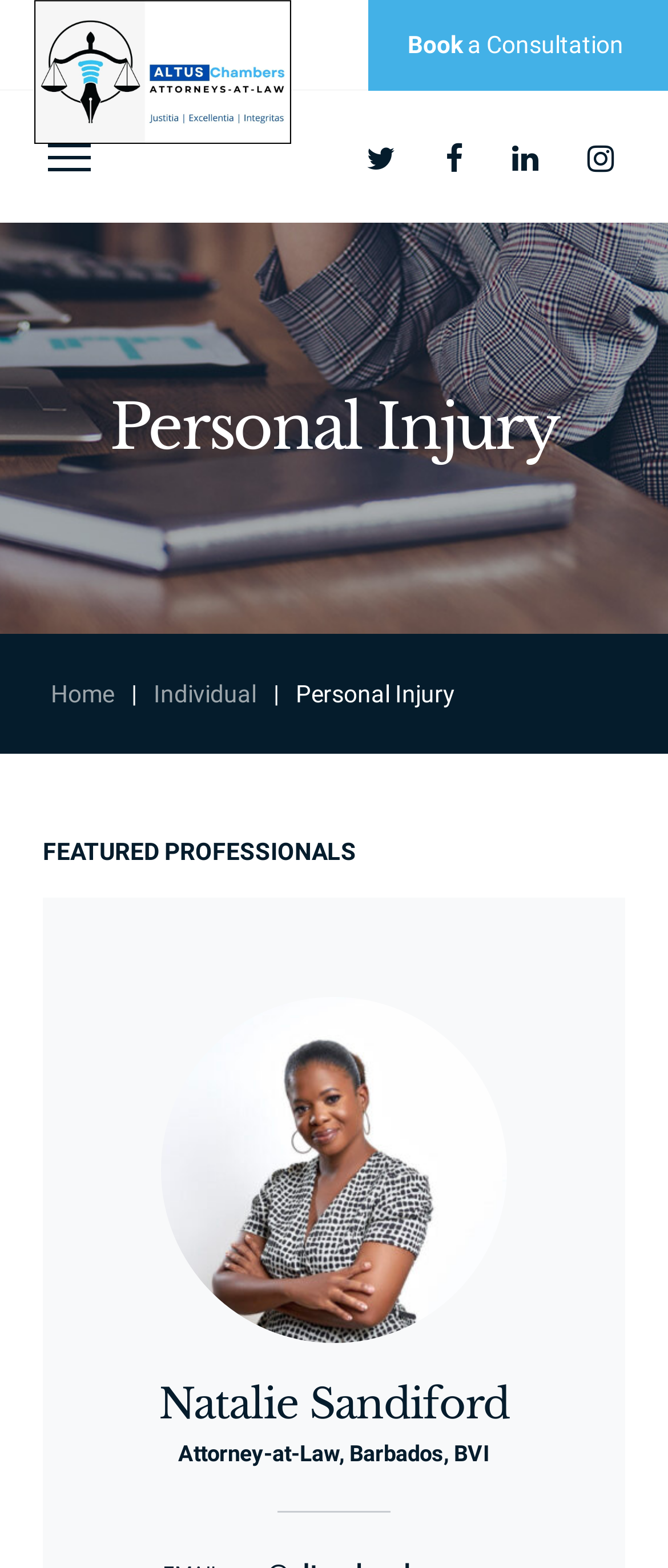Find the bounding box coordinates for the HTML element described as: "Natalie Sandiford". The coordinates should consist of four float values between 0 and 1, i.e., [left, top, right, bottom].

[0.237, 0.879, 0.763, 0.911]